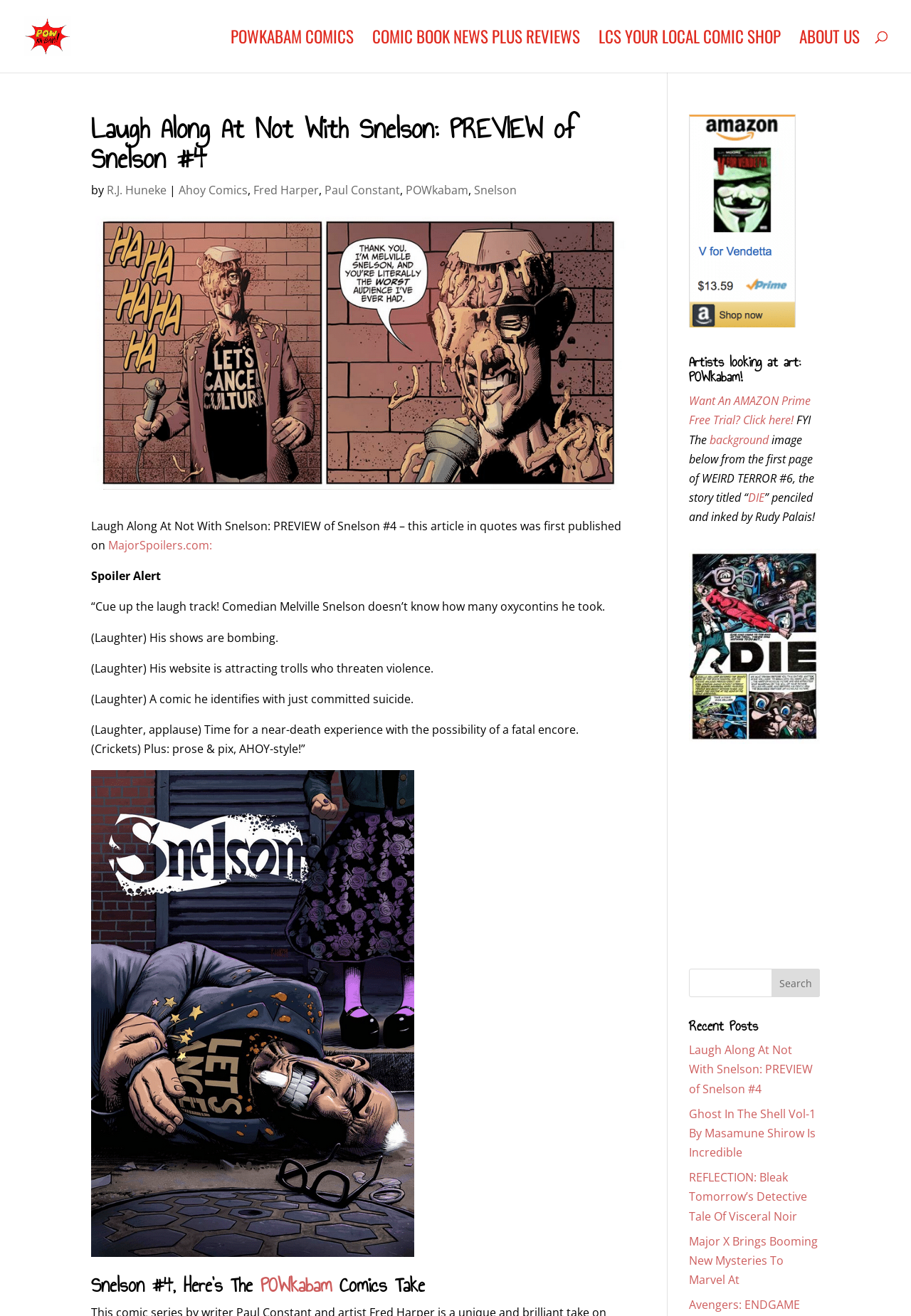Could you locate the bounding box coordinates for the section that should be clicked to accomplish this task: "Check out the recent post about Ghost In The Shell Vol-1".

[0.756, 0.84, 0.895, 0.882]